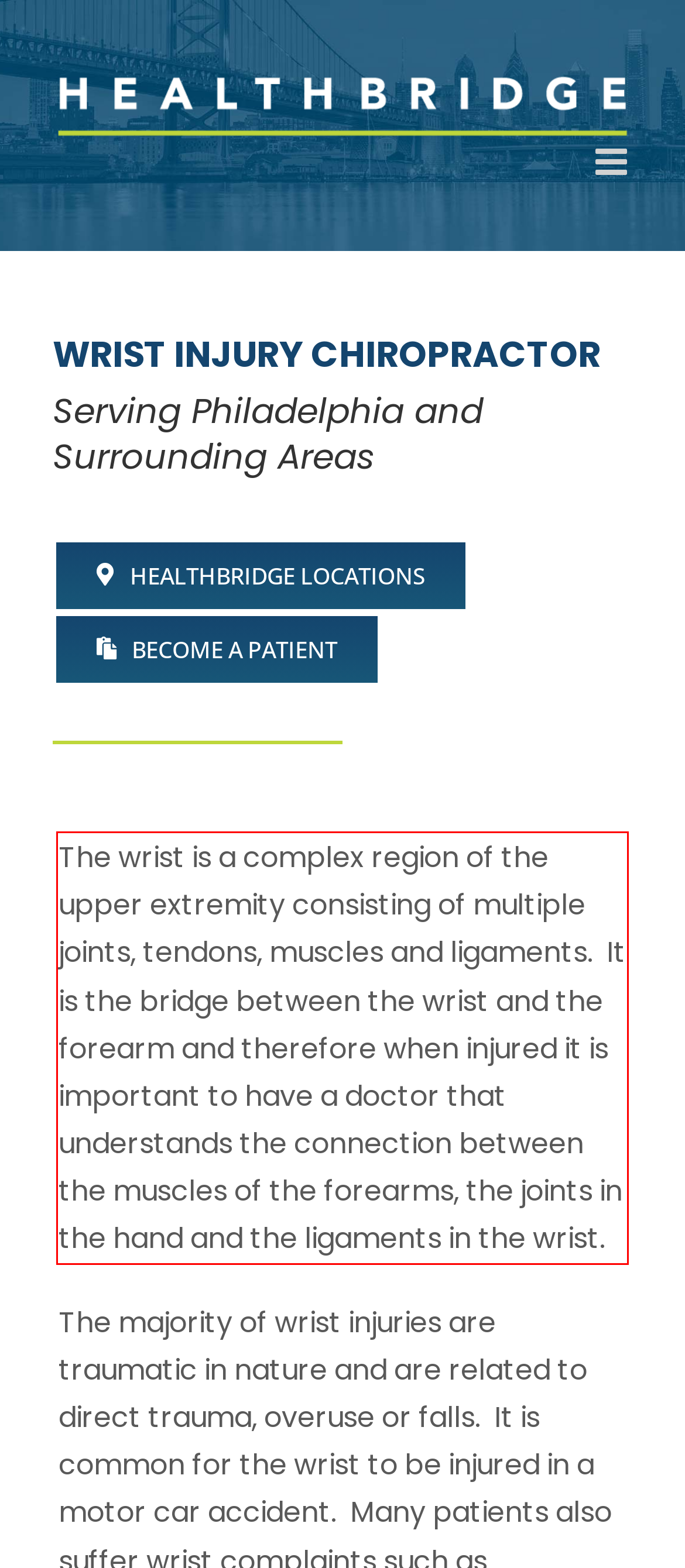Please look at the screenshot provided and find the red bounding box. Extract the text content contained within this bounding box.

The wrist is a complex region of the upper extremity consisting of multiple joints, tendons, muscles and ligaments. It is the bridge between the wrist and the forearm and therefore when injured it is important to have a doctor that understands the connection between the muscles of the forearms, the joints in the hand and the ligaments in the wrist.